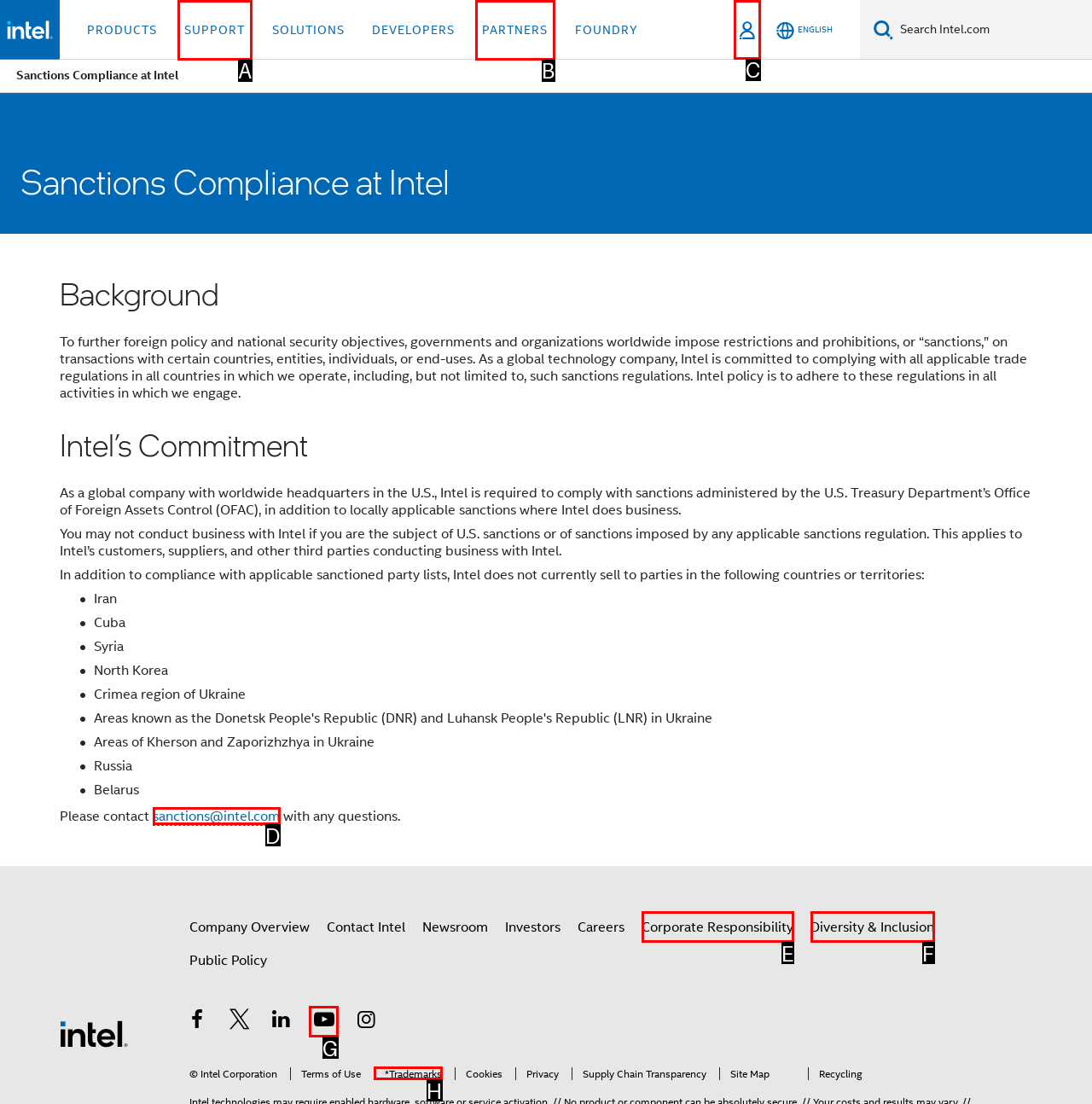Select the option that fits this description: * SOULFULNESS *
Answer with the corresponding letter directly.

None